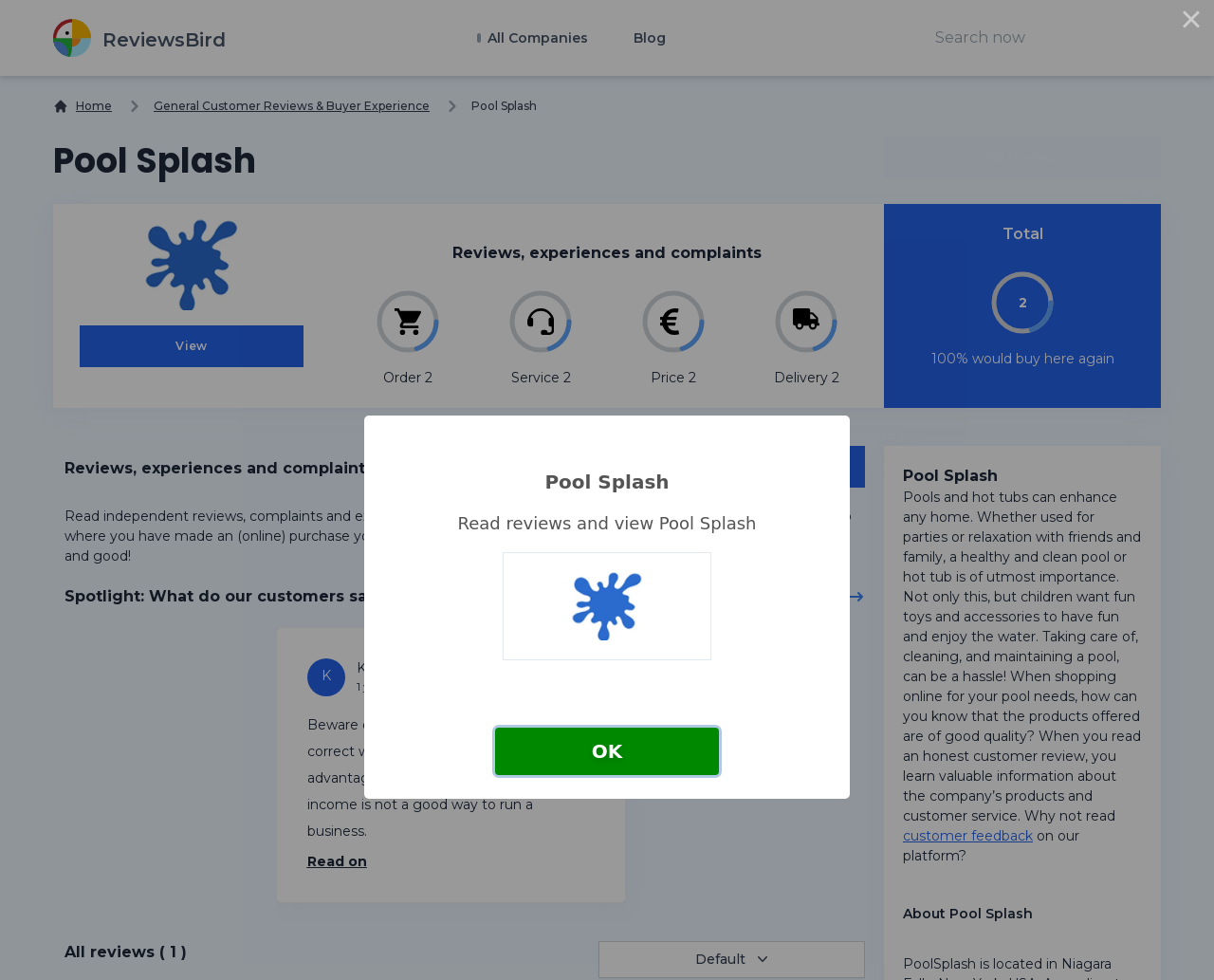Determine the bounding box coordinates of the region I should click to achieve the following instruction: "Read customer feedback". Ensure the bounding box coordinates are four float numbers between 0 and 1, i.e., [left, top, right, bottom].

[0.744, 0.844, 0.851, 0.862]